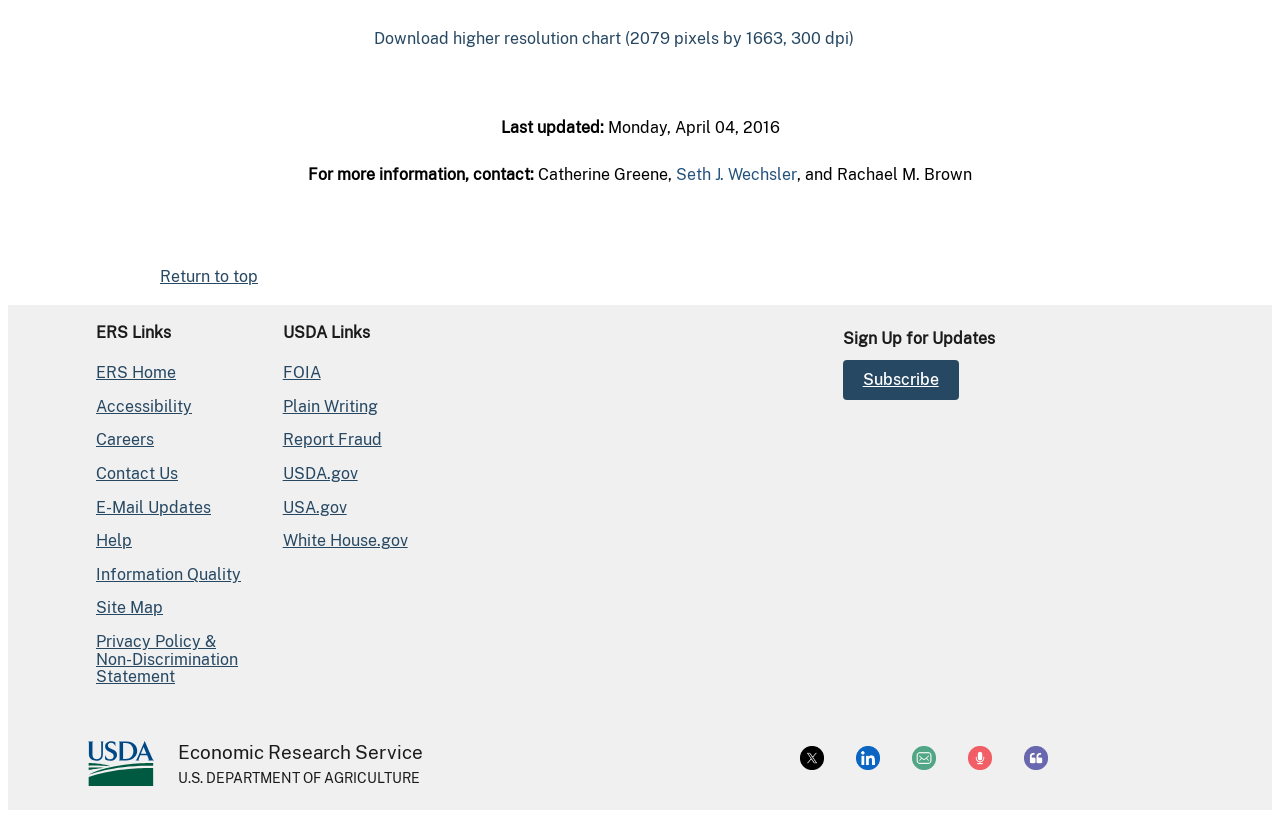Show the bounding box coordinates for the element that needs to be clicked to execute the following instruction: "Download higher resolution chart". Provide the coordinates in the form of four float numbers between 0 and 1, i.e., [left, top, right, bottom].

[0.292, 0.036, 0.667, 0.059]